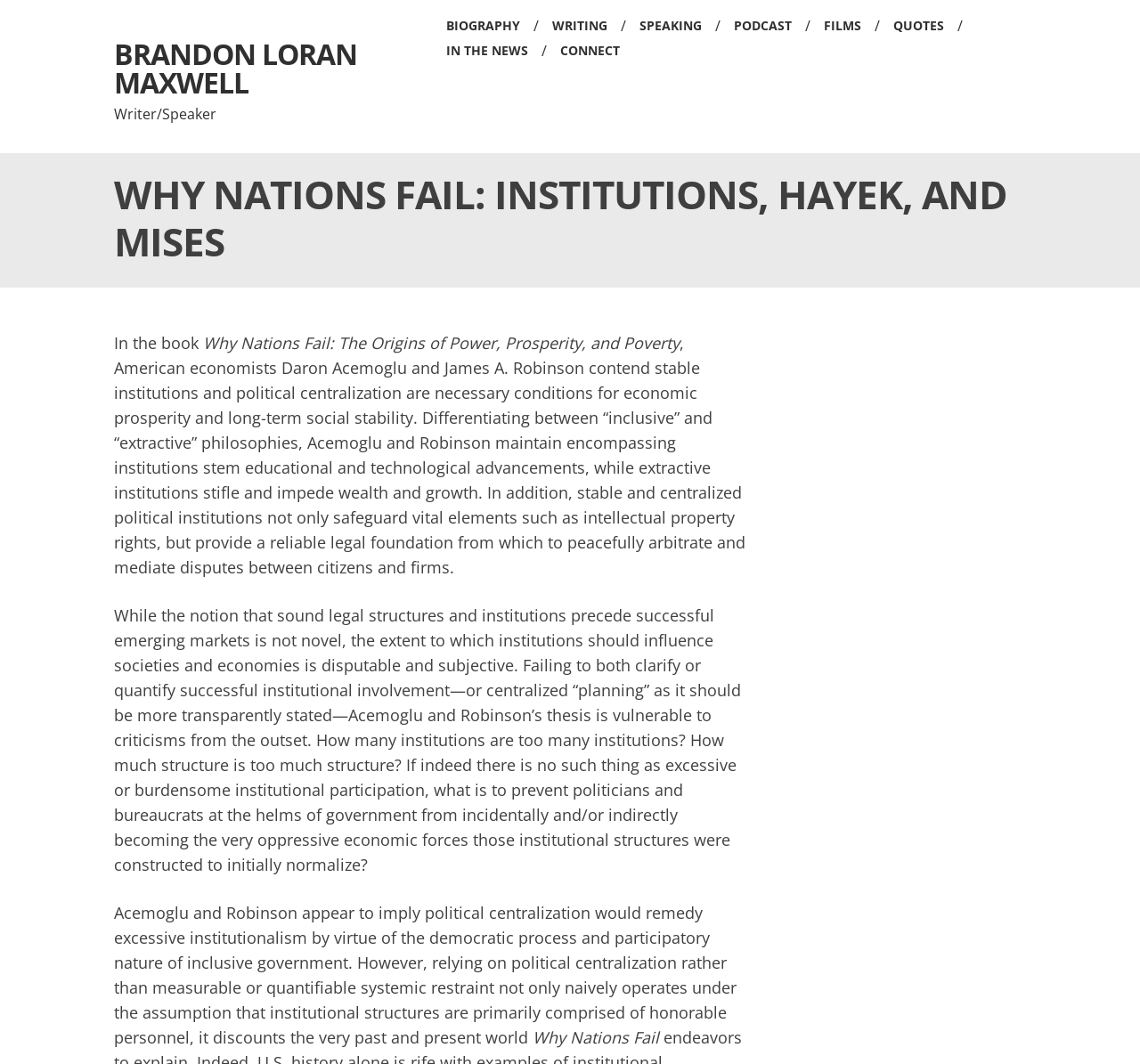Locate the bounding box coordinates of the element that needs to be clicked to carry out the instruction: "Click on the 'CONNECT' link". The coordinates should be given as four float numbers ranging from 0 to 1, i.e., [left, top, right, bottom].

[0.492, 0.036, 0.544, 0.059]